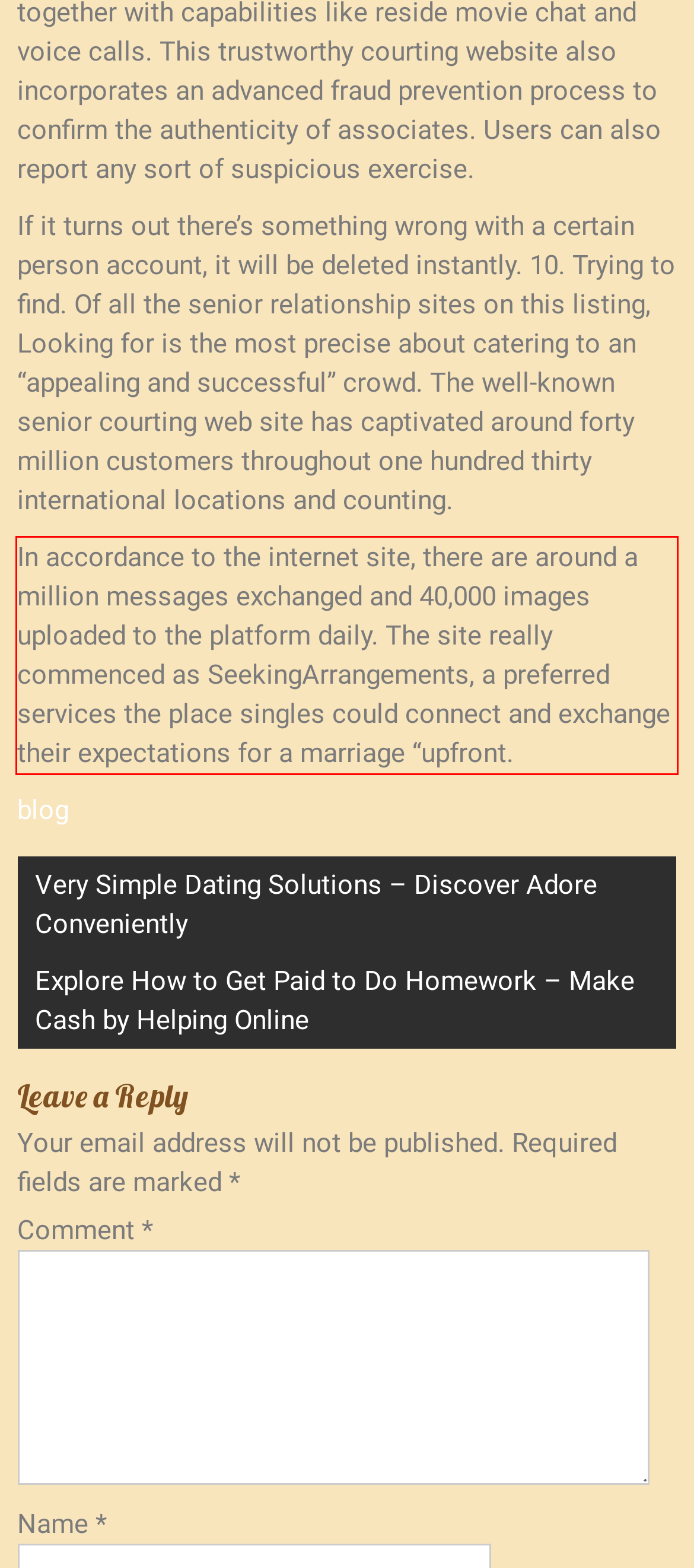Using the provided screenshot of a webpage, recognize the text inside the red rectangle bounding box by performing OCR.

In accordance to the internet site, there are around a million messages exchanged and 40,000 images uploaded to the platform daily. The site really commenced as SeekingArrangements, a preferred services the place singles could connect and exchange their expectations for a marriage “upfront.